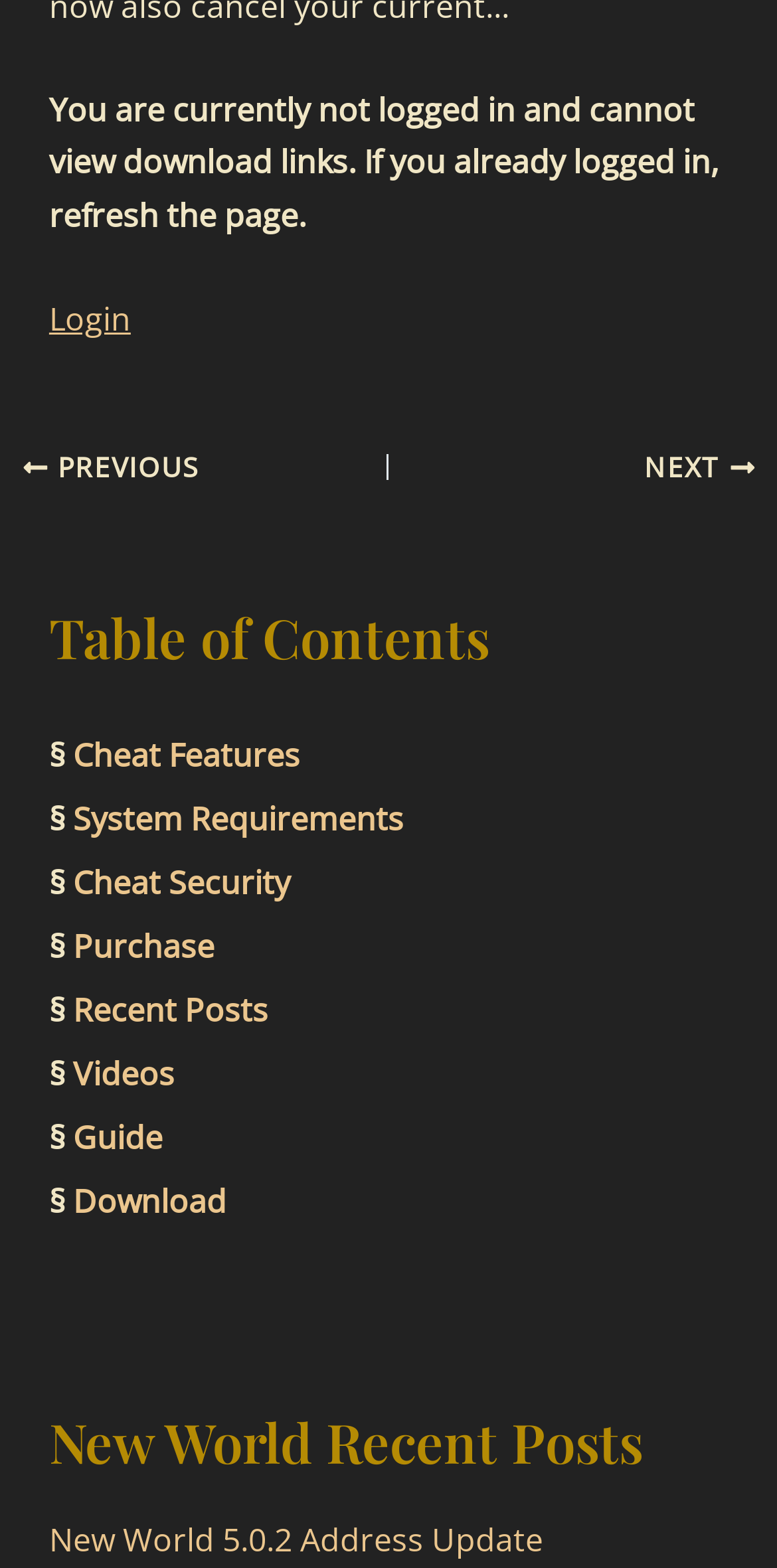Please find the bounding box coordinates of the element that you should click to achieve the following instruction: "view cheat features". The coordinates should be presented as four float numbers between 0 and 1: [left, top, right, bottom].

[0.094, 0.467, 0.386, 0.495]